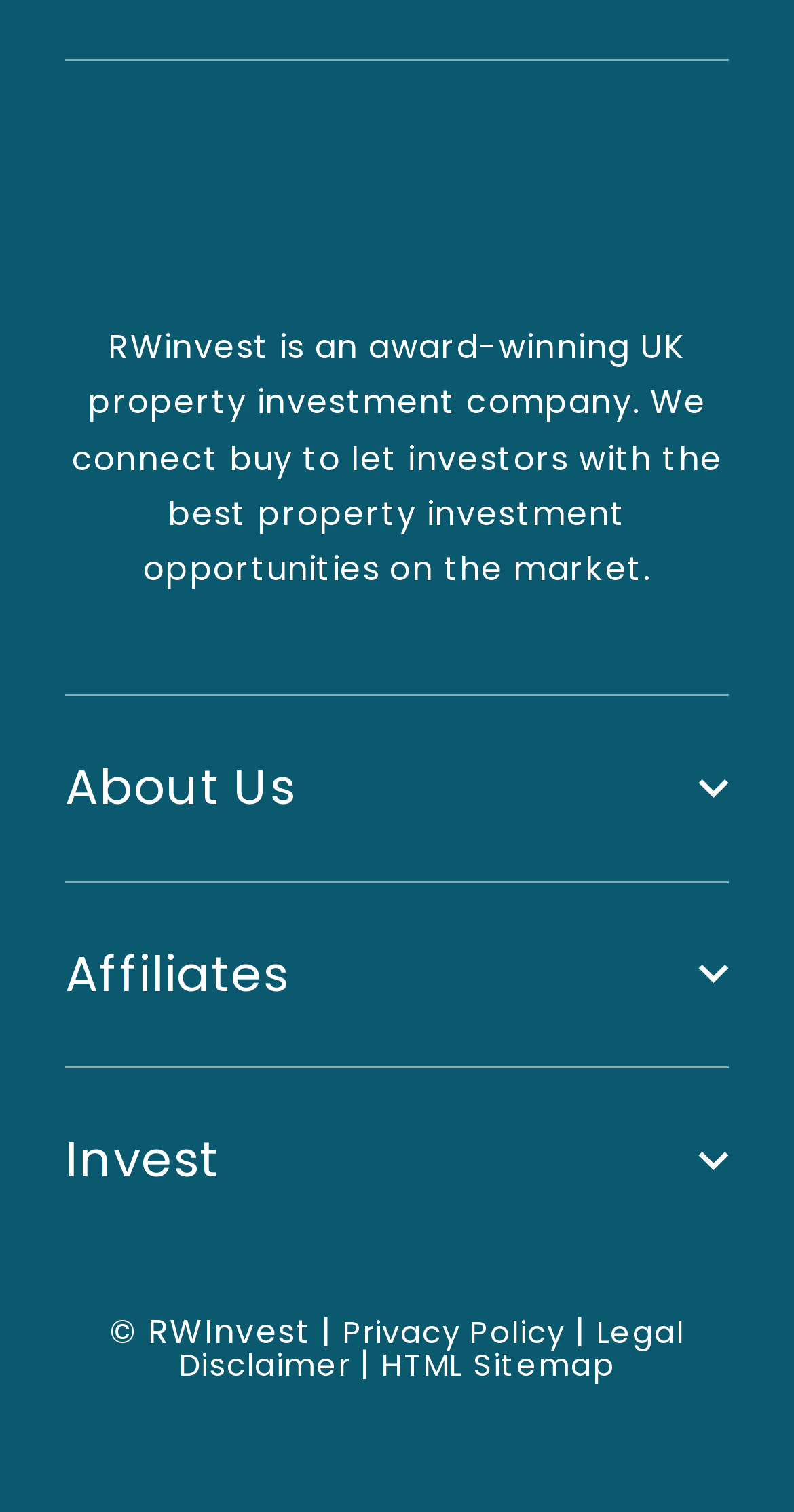Pinpoint the bounding box coordinates of the area that should be clicked to complete the following instruction: "Click on About Us". The coordinates must be given as four float numbers between 0 and 1, i.e., [left, top, right, bottom].

[0.082, 0.504, 0.918, 0.539]